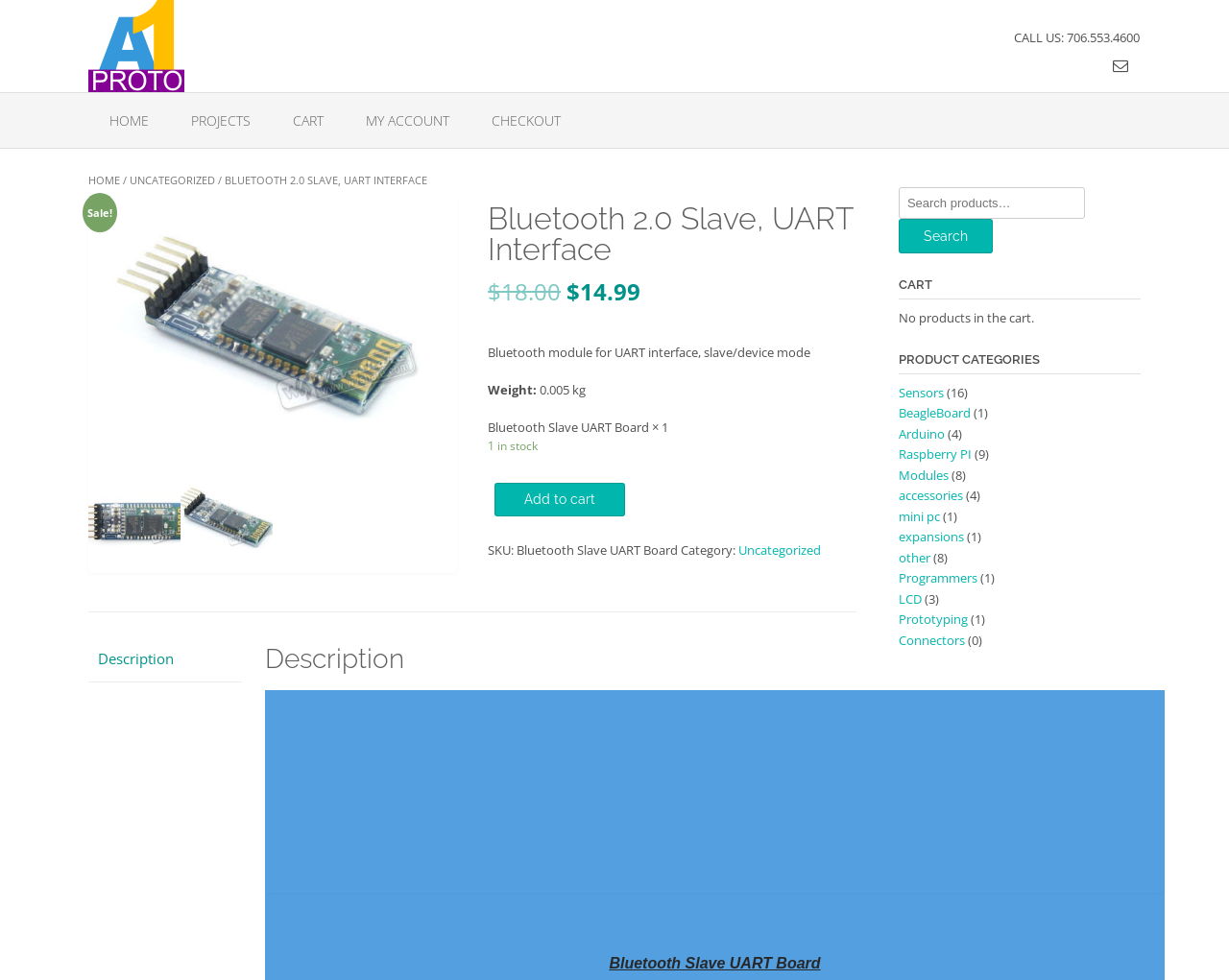Find the bounding box coordinates for the area that should be clicked to accomplish the instruction: "Click on the 'HOME' link".

[0.072, 0.095, 0.138, 0.151]